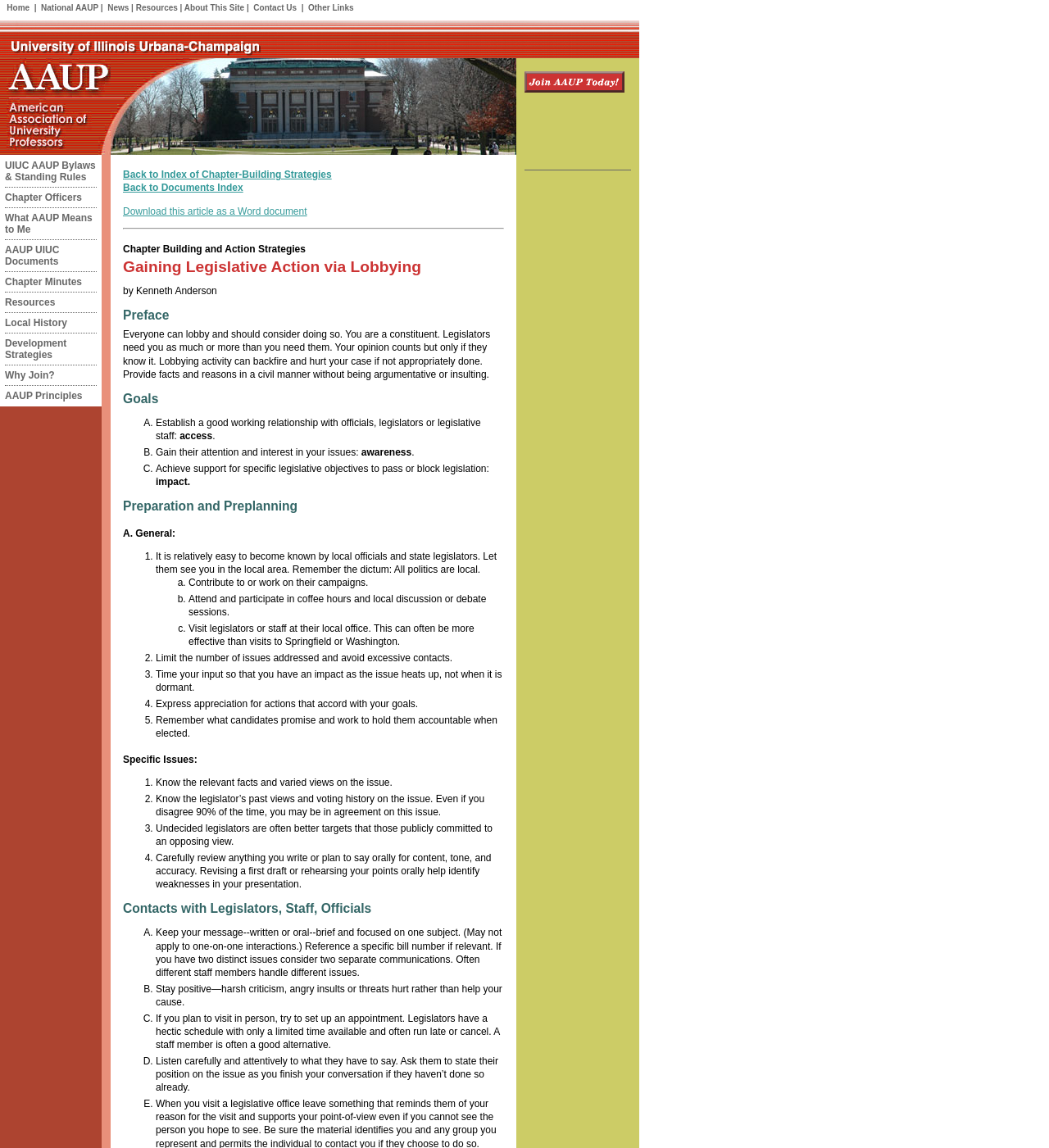Please identify the bounding box coordinates of where to click in order to follow the instruction: "Download this article as a Word document".

[0.117, 0.179, 0.293, 0.189]